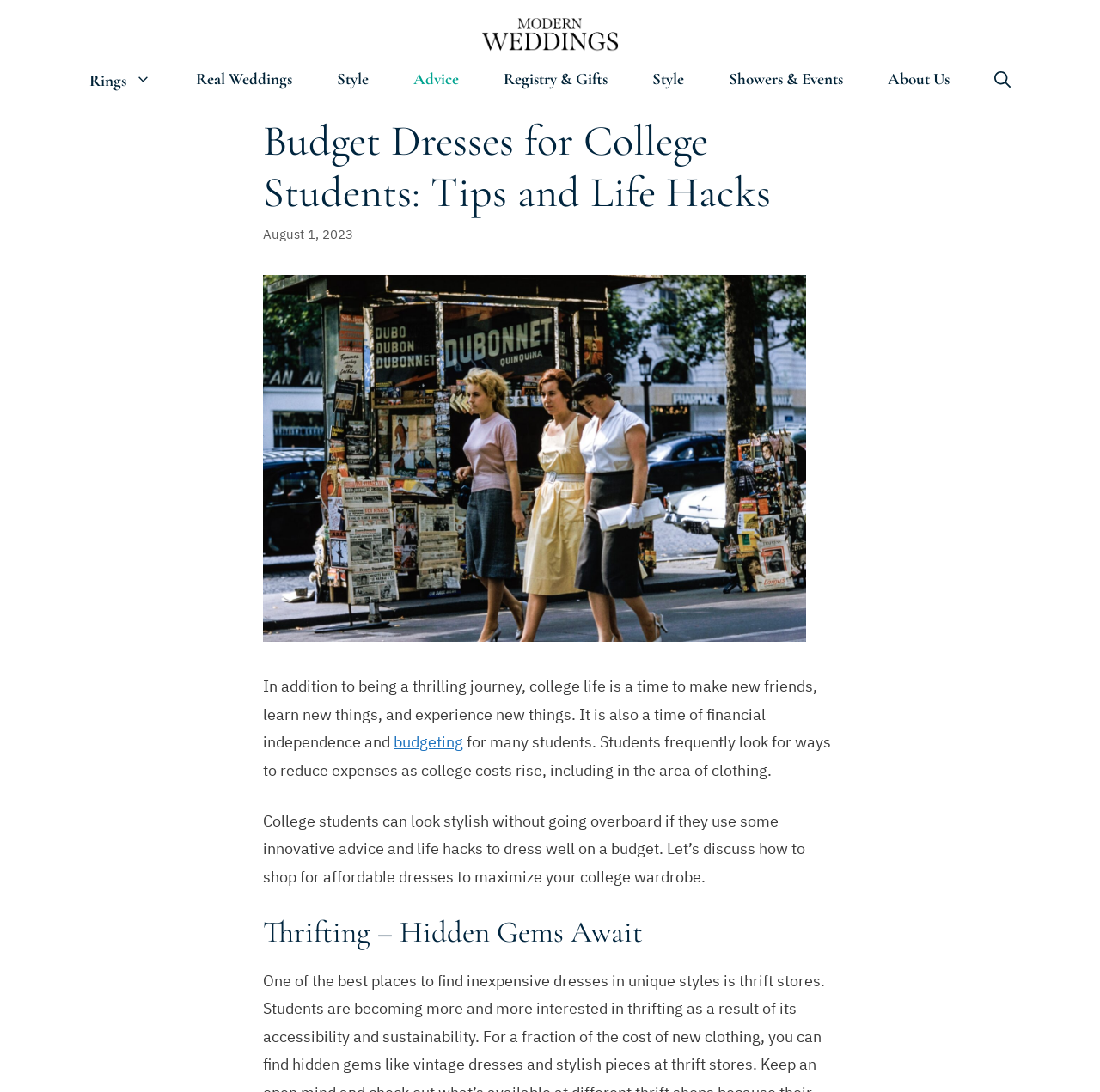Locate the bounding box coordinates of the UI element described by: "aria-label="Open Search Bar"". Provide the coordinates as four float numbers between 0 and 1, formatted as [left, top, right, bottom].

[0.884, 0.063, 0.939, 0.082]